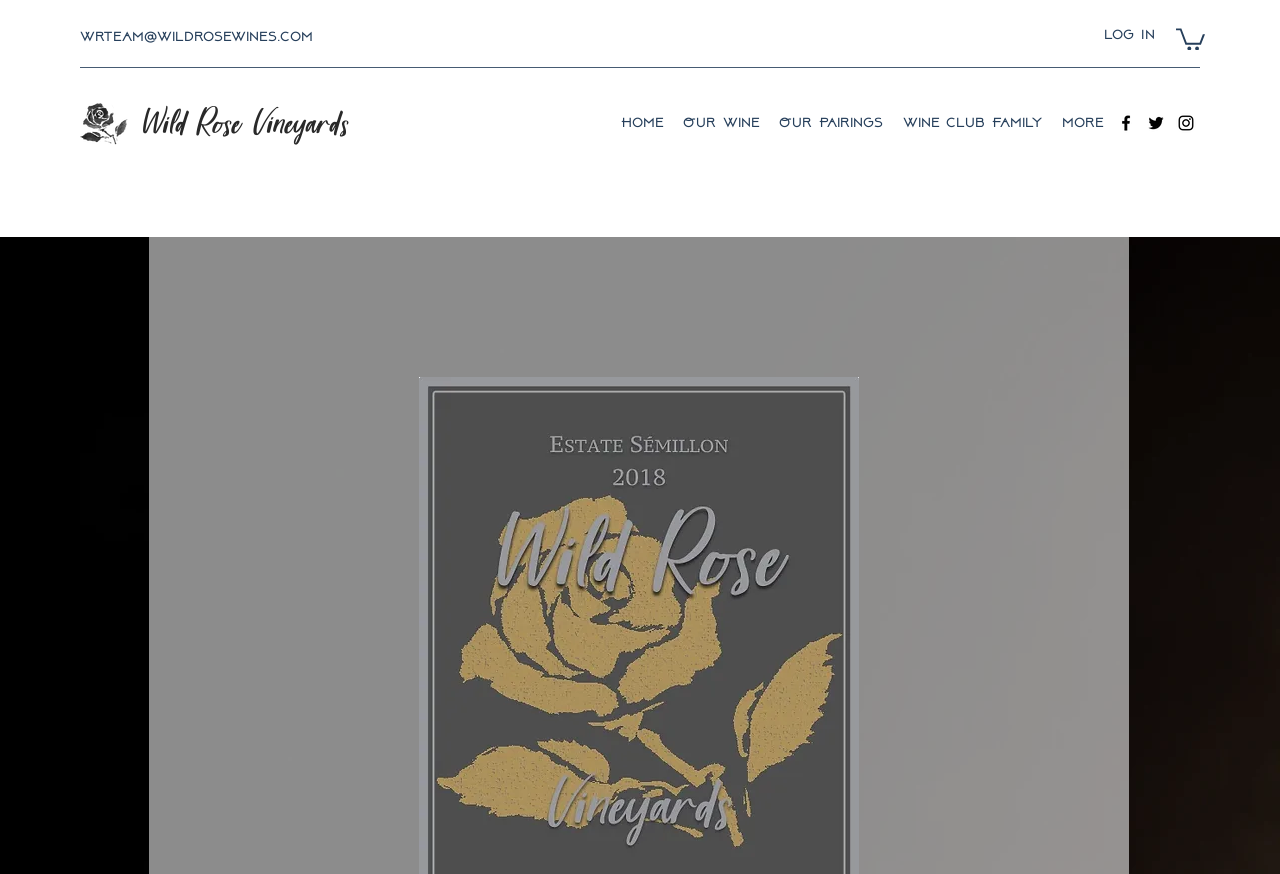What is the text on the button at the top right corner?
Please look at the screenshot and answer using one word or phrase.

Log In